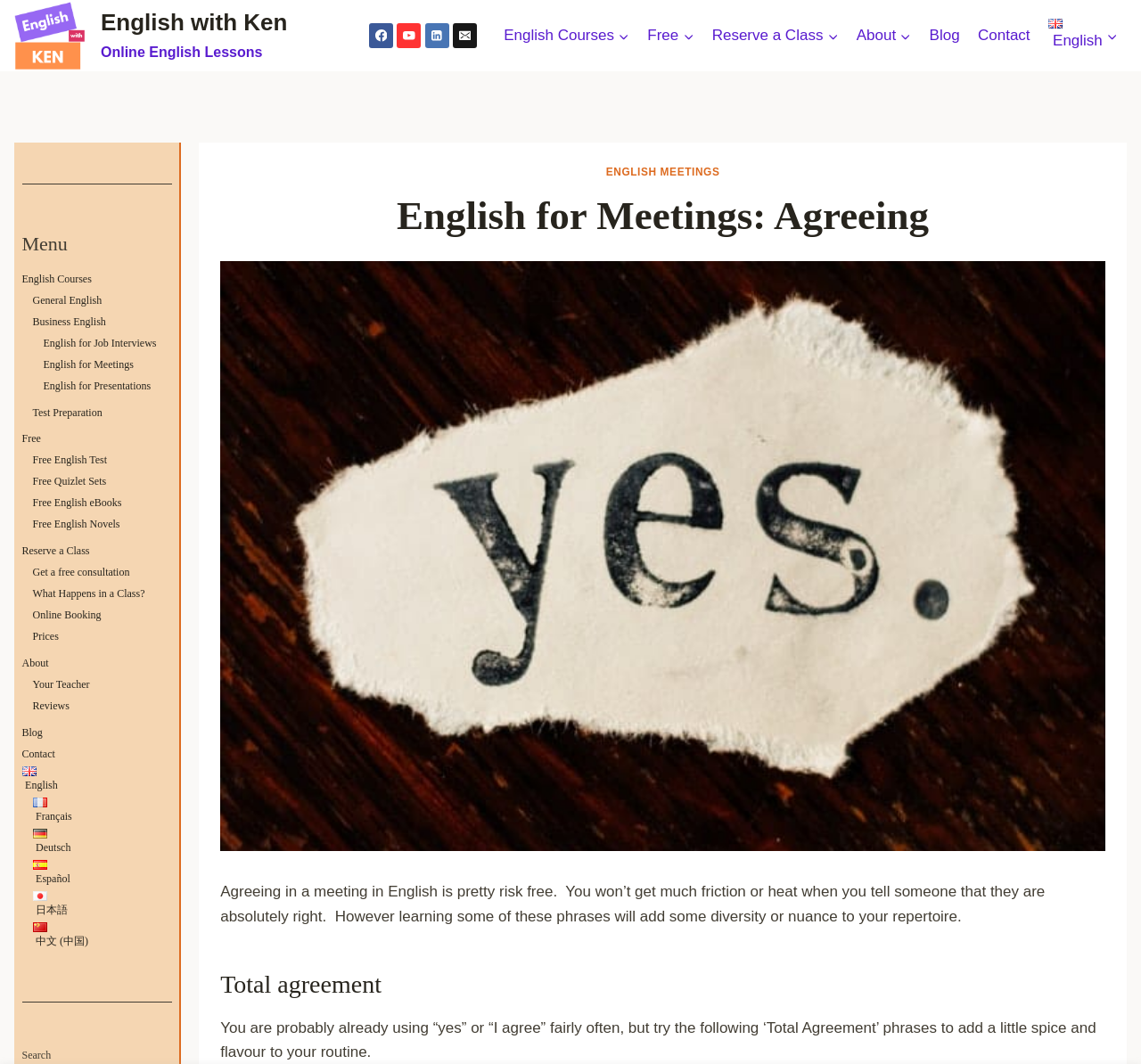Detail the webpage's structure and highlights in your description.

This webpage is about English language learning, specifically focusing on agreeing and showing partial agreement in an English meeting. At the top left corner, there is a logo of "English with Ken" with a link to the website's homepage. Next to it, there are social media links to Facebook, YouTube, LinkedIn, and Email. 

Below these links, there is a primary navigation menu with links to English courses, free resources, and other sections of the website. On the top right corner, there is a header with a link to "ENGLISH MEETINGS" and a heading that reads "English for Meetings: Agreeing". 

Below the header, there is a large image related to English meetings, and a paragraph of text that explains the importance of agreeing in a meeting in English. The text is followed by a heading "Total agreement" and another paragraph that provides some phrases to add diversity to one's repertoire.

On the left side of the page, there is a menu with links to various English courses, including General English, Business English, English for Job Interviews, and more. There are also links to free resources, such as a free English test, quizlet sets, eBooks, and novels. Additionally, there are links to reserve a class, get a free consultation, and learn about the online booking process and prices.

At the bottom of the page, there are links to the website's blog, contact page, and other language versions, including French, German, Spanish, Japanese, and Chinese.